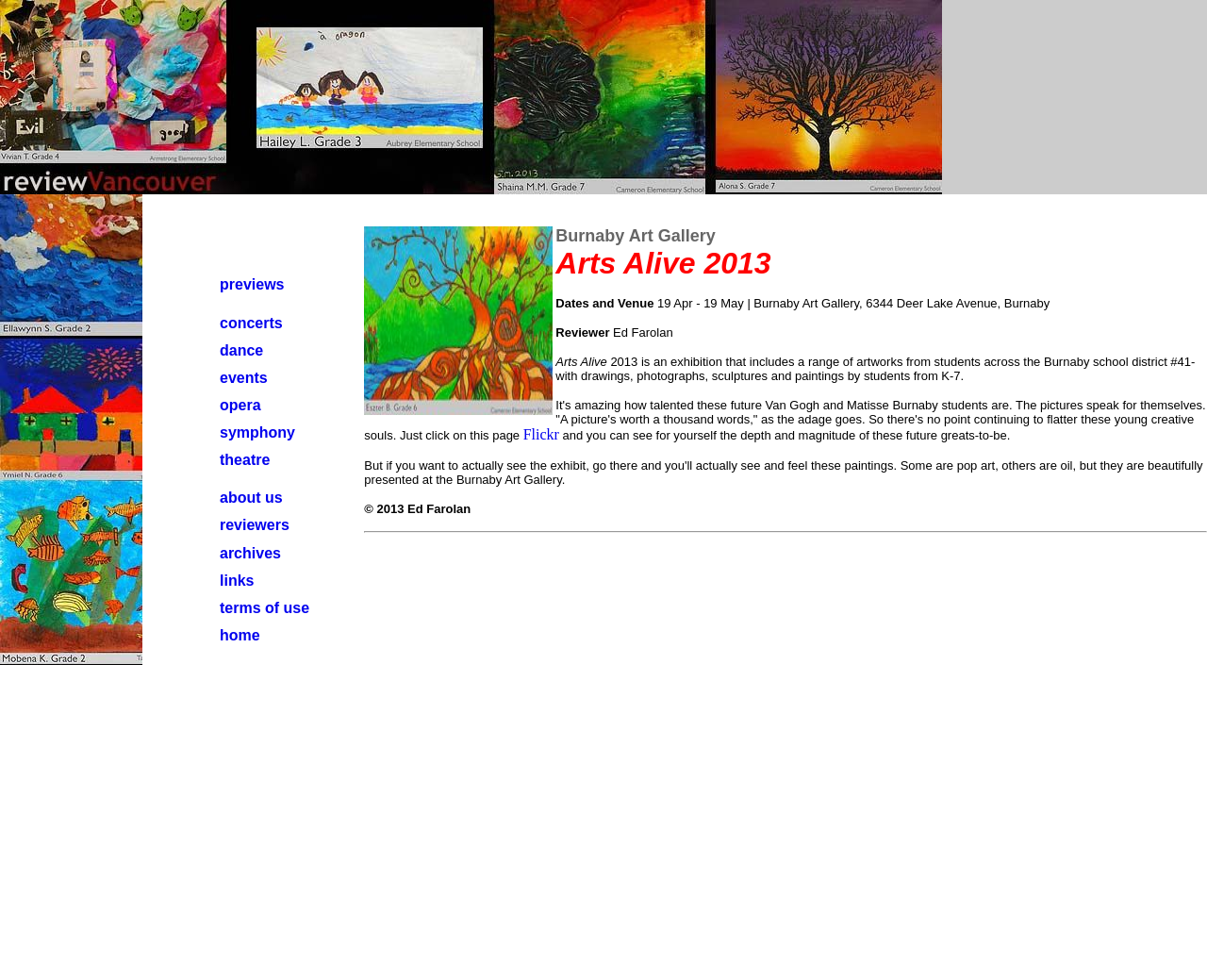Locate the bounding box coordinates of the area where you should click to accomplish the instruction: "go to about us".

[0.182, 0.5, 0.234, 0.516]